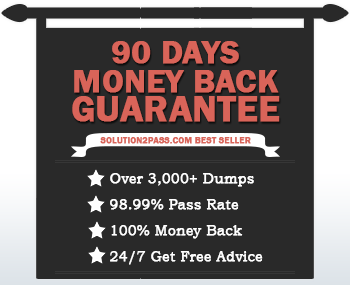Explain the contents of the image with as much detail as possible.

The image prominently features a bold banner advertising a "90 DAYS MONEY BACK GUARANTEE" from Solution2Pass, highlighted as a best seller. Set against a contrasting dark background, the text emphasizes key offers including "Over 3,000+ Dumps," a high "98.99% Pass Rate," and a "100% Money Back" guarantee. Additionally, it promotes "24/7 Get Free Advice," reinforcing the company's commitment to customer support and satisfaction. The overall design is eye-catching and strategically crafted to attract potential customers looking for exam preparation resources.